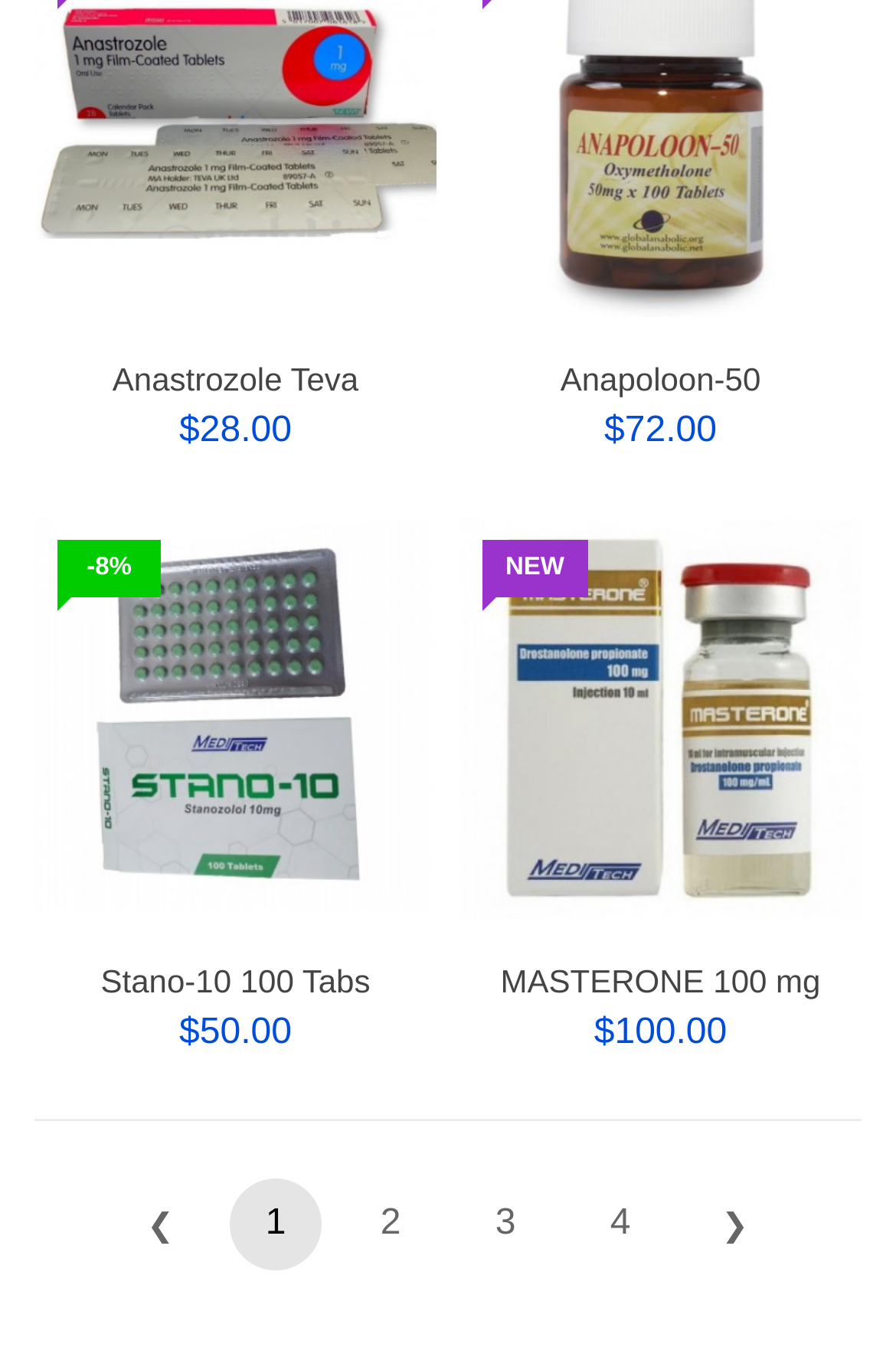Find the bounding box coordinates of the clickable element required to execute the following instruction: "view MASTERONE 100 mg details". Provide the coordinates as four float numbers between 0 and 1, i.e., [left, top, right, bottom].

[0.559, 0.708, 0.916, 0.735]